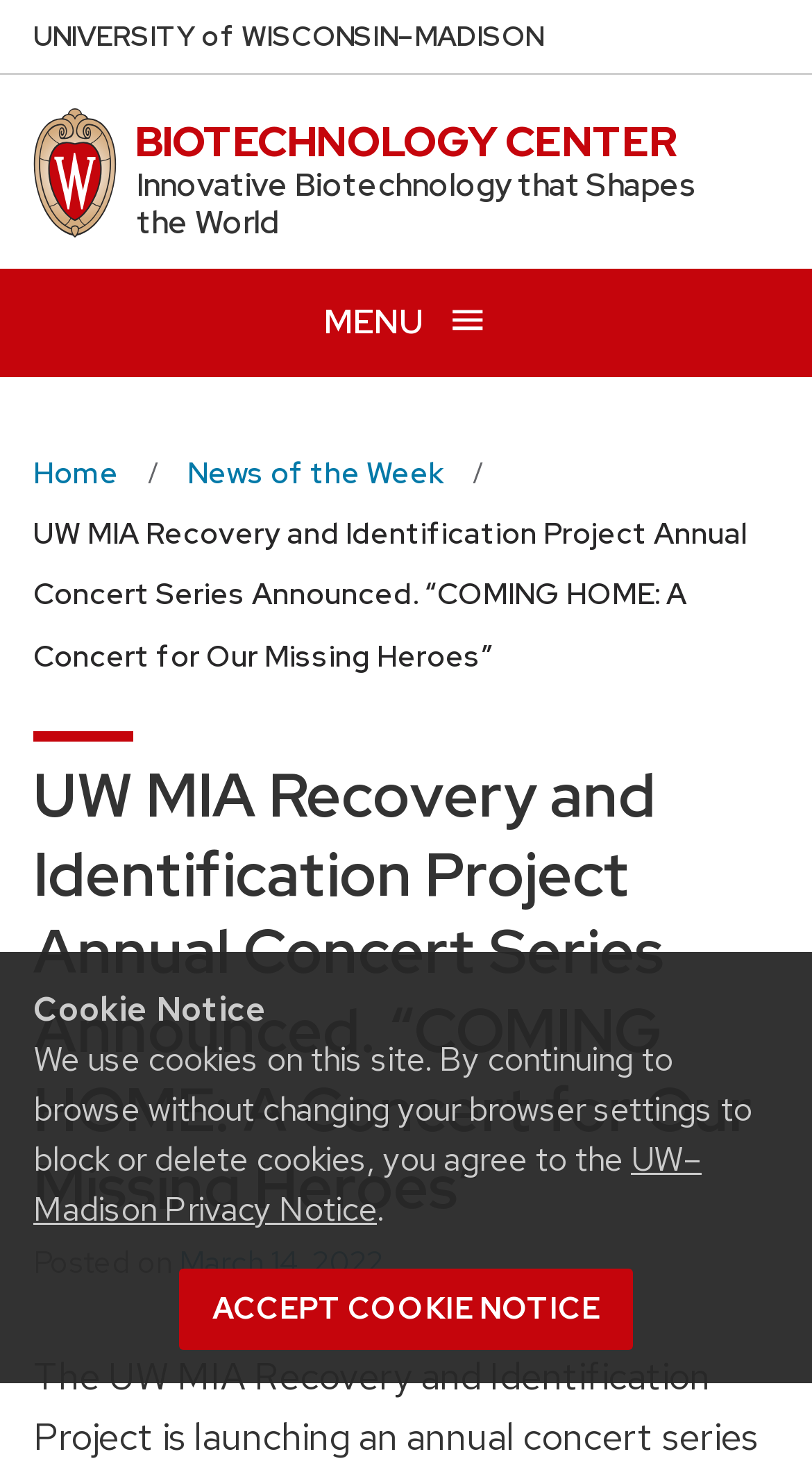Describe every aspect of the webpage in a detailed manner.

The webpage is about the UW MIA Recovery and Identification Project, specifically announcing an annual concert series called "COMING HOME: A Concert for Our Missing Heroes". 

At the top of the page, there is a cookie notice dialog with a heading, a paragraph of text, a link to the UW–Madison Privacy Notice, and an "Accept cookie notice" button. 

Below the cookie notice, there are three links: "Skip to main content", "University of Wisconsin Madison home page", and "BIOTECHNOLOGY CENTER". The university home page link has three parts: "NIVERSITY", "ISCONSIN", and "–MADISON". 

To the right of the university home page link, there is a link to the BIOTECHNOLOGY CENTER with a tagline "Innovative Biotechnology that Shapes the World". 

On the top right, there is an "Open menu" button with a "MENU" text and an "open menu" image. 

Below the menu button, there is a breadcrumb navigation with three links: "Home", "News of the Week", and the current page title "UW MIA Recovery and Identification Project Annual Concert Series Announced. “COMING HOME: A Concert for Our Missing Heroes”". 

The main content of the page is a news article with a heading, a posted date "March 14, 2022", and the article text.